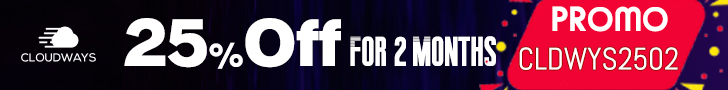Answer the following query with a single word or phrase:
What is the promotional code to apply?

CLDWYS2502